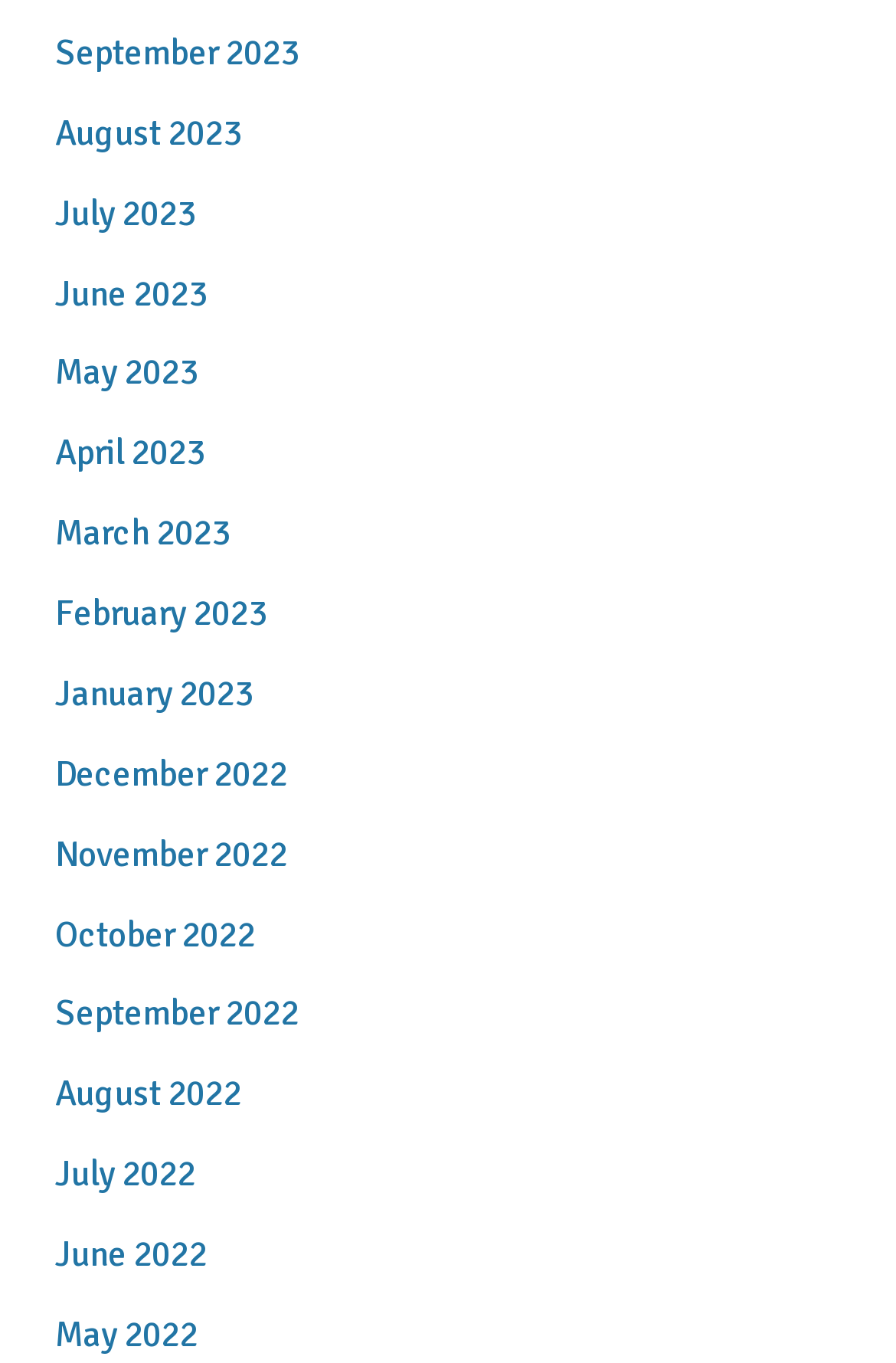Please locate the bounding box coordinates of the element's region that needs to be clicked to follow the instruction: "check October 2022". The bounding box coordinates should be provided as four float numbers between 0 and 1, i.e., [left, top, right, bottom].

[0.061, 0.668, 0.284, 0.702]